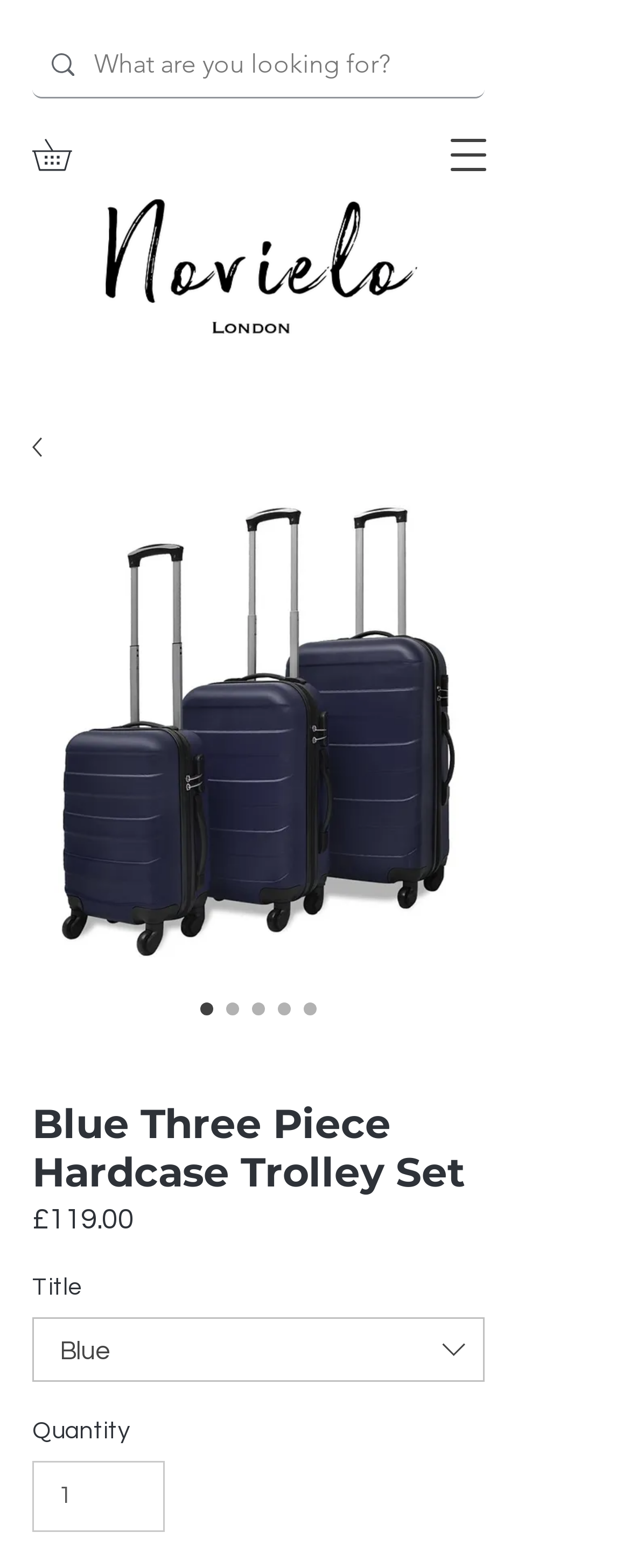Provide an in-depth caption for the elements present on the webpage.

This webpage is about a product, specifically a "Blue Three Piece Hardcase Trolley Set" from Novielo London. At the top left, there is a logo image with a link. Next to it, there is a navigation menu button. Below the logo, there is a search bar with a magnifying glass icon and a text input field where users can type what they are looking for.

On the left side of the page, there is a large image of the product, which is a trolley set. Above the image, there is a heading with the product name. Below the image, there are several radio buttons with the same product name, but it's unclear what they are for.

To the right of the image, there is a section with product information. It displays the price, £119.00, and a label "Price" next to it. Below the price, there are fields for "Title" and "Quantity" with a dropdown menu and a spin button, respectively.

There are no news articles or paragraphs of text on this page, but the meta description suggests that the product is suitable for both business trips and holidays, and that it is a high-quality, durable ABS hardcase set.